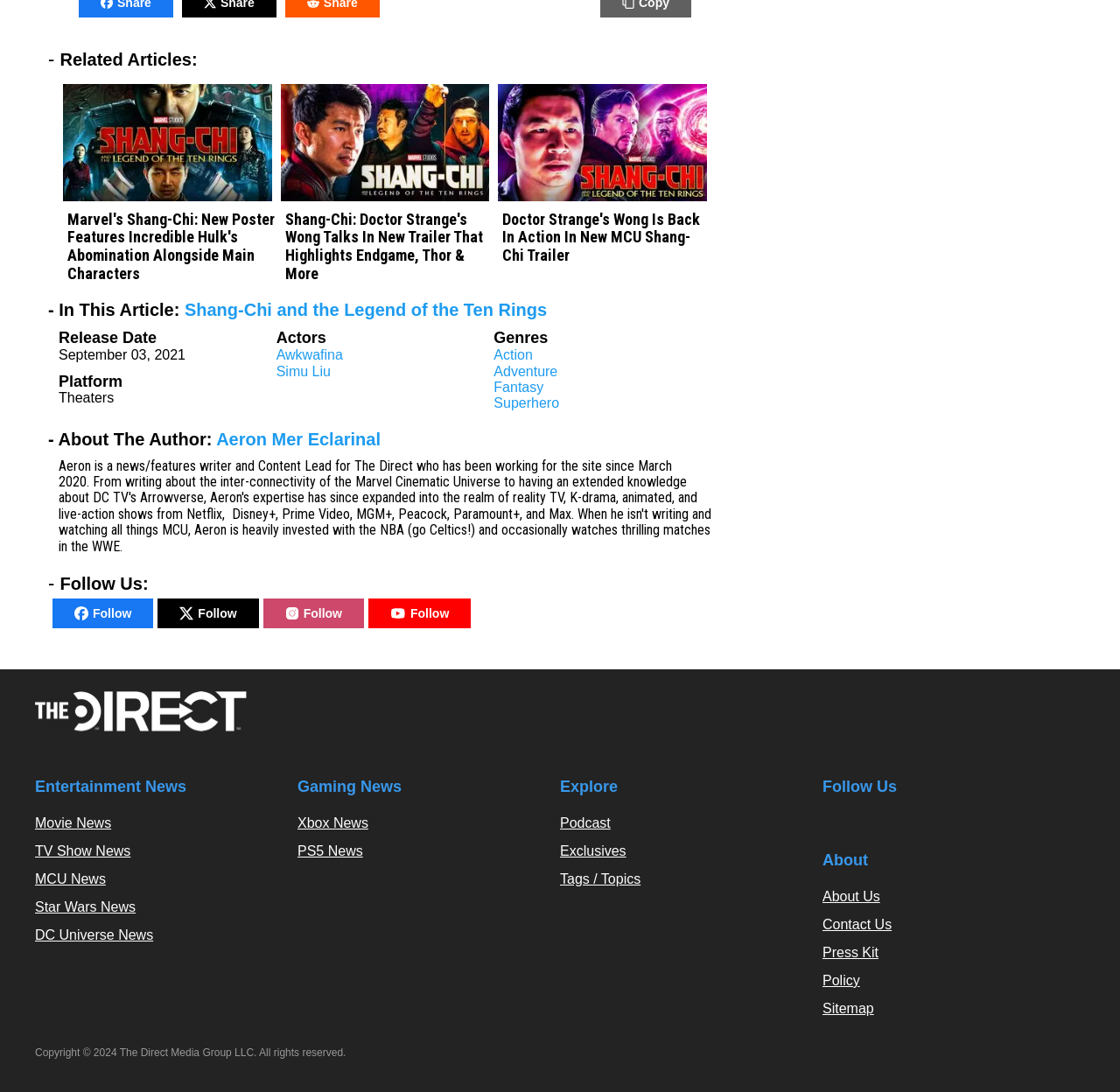What is the genre of Shang-Chi and the Legend of the Ten Rings?
Give a one-word or short-phrase answer derived from the screenshot.

Action, Adventure, Fantasy, Superhero